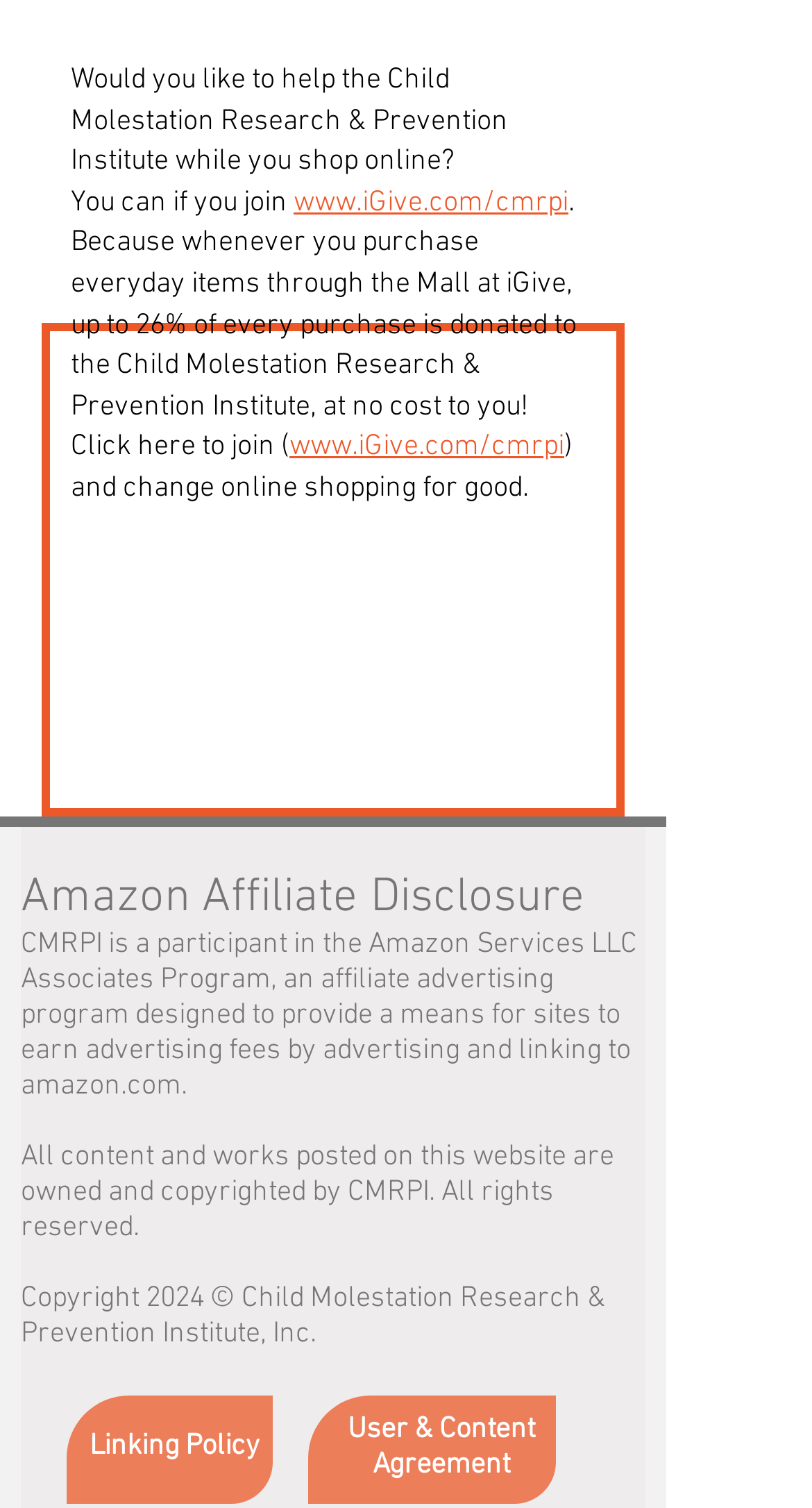Using a single word or phrase, answer the following question: 
What organization is promoted on this webpage?

Child Molestation Research & Prevention Institute